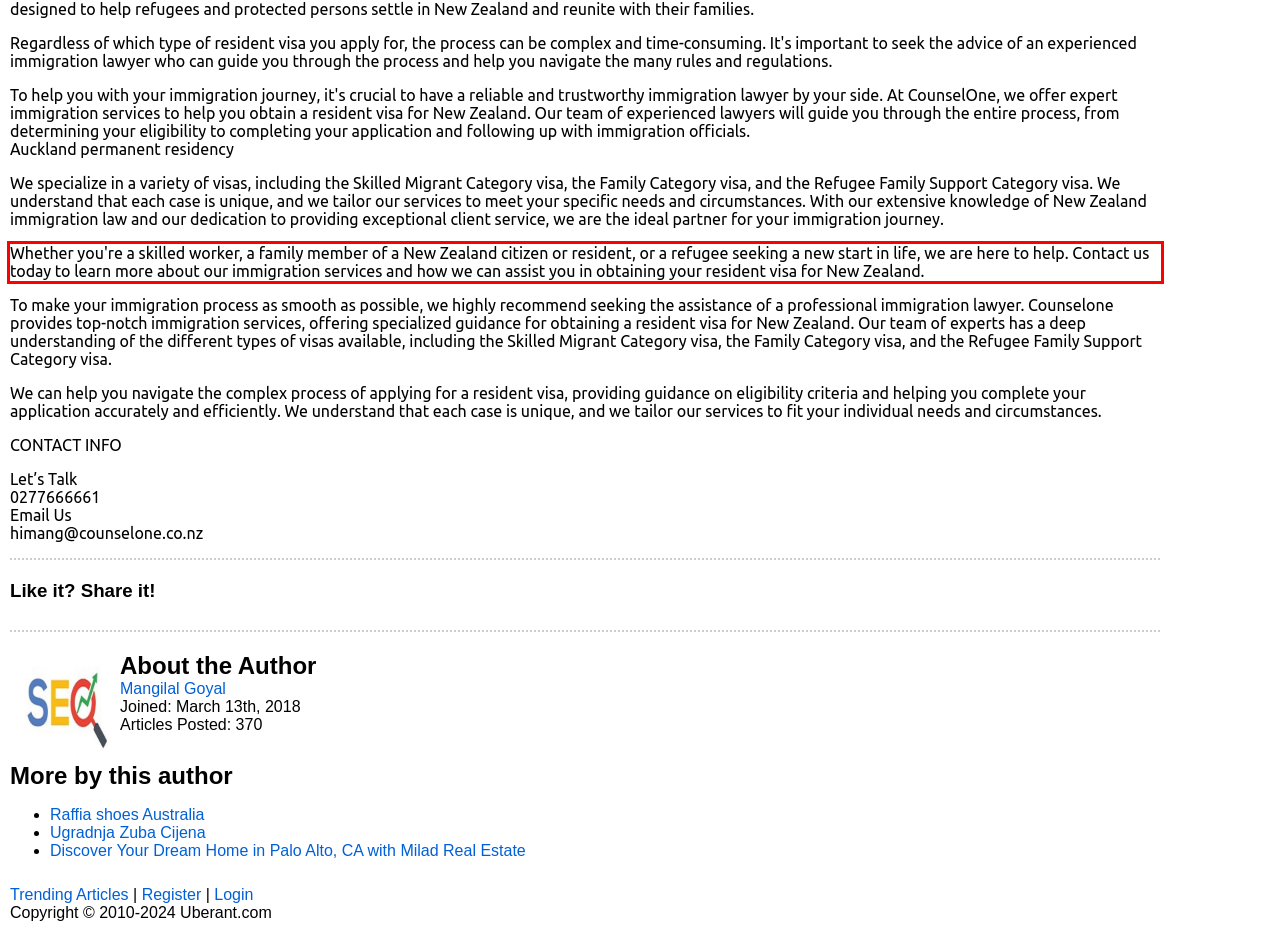Look at the webpage screenshot and recognize the text inside the red bounding box.

Whether you're a skilled worker, a family member of a New Zealand citizen or resident, or a refugee seeking a new start in life, we are here to help. Contact us today to learn more about our immigration services and how we can assist you in obtaining your resident visa for New Zealand.